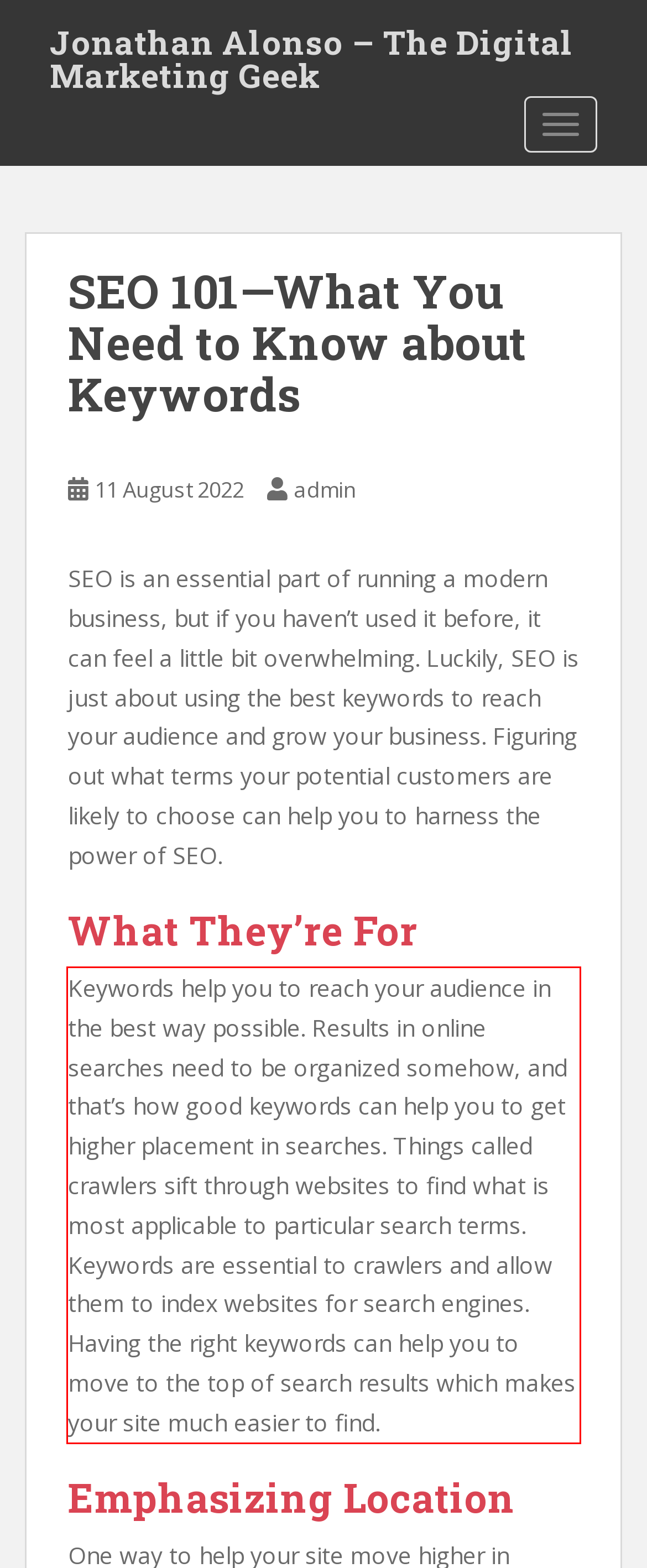Using the provided webpage screenshot, identify and read the text within the red rectangle bounding box.

Keywords help you to reach your audience in the best way possible. Results in online searches need to be organized somehow, and that’s how good keywords can help you to get higher placement in searches. Things called crawlers sift through websites to find what is most applicable to particular search terms. Keywords are essential to crawlers and allow them to index websites for search engines. Having the right keywords can help you to move to the top of search results which makes your site much easier to find.